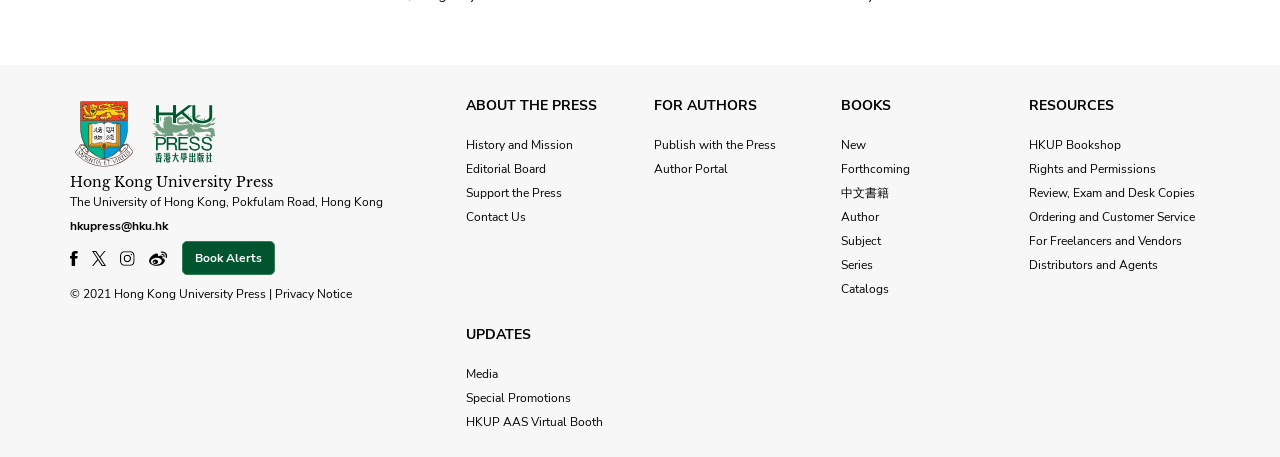Can you look at the image and give a comprehensive answer to the question:
What are the social media platforms available?

I found a series of link elements with images and text indicating social media platforms, including 'Follow us on Facebook' at coordinates [0.055, 0.542, 0.064, 0.583], 'Follow us on Twitter' at coordinates [0.071, 0.542, 0.086, 0.583], 'Follow us on Instagram' at coordinates [0.094, 0.542, 0.109, 0.583], and 'Follow us on Weibo' at coordinates [0.117, 0.542, 0.134, 0.583].